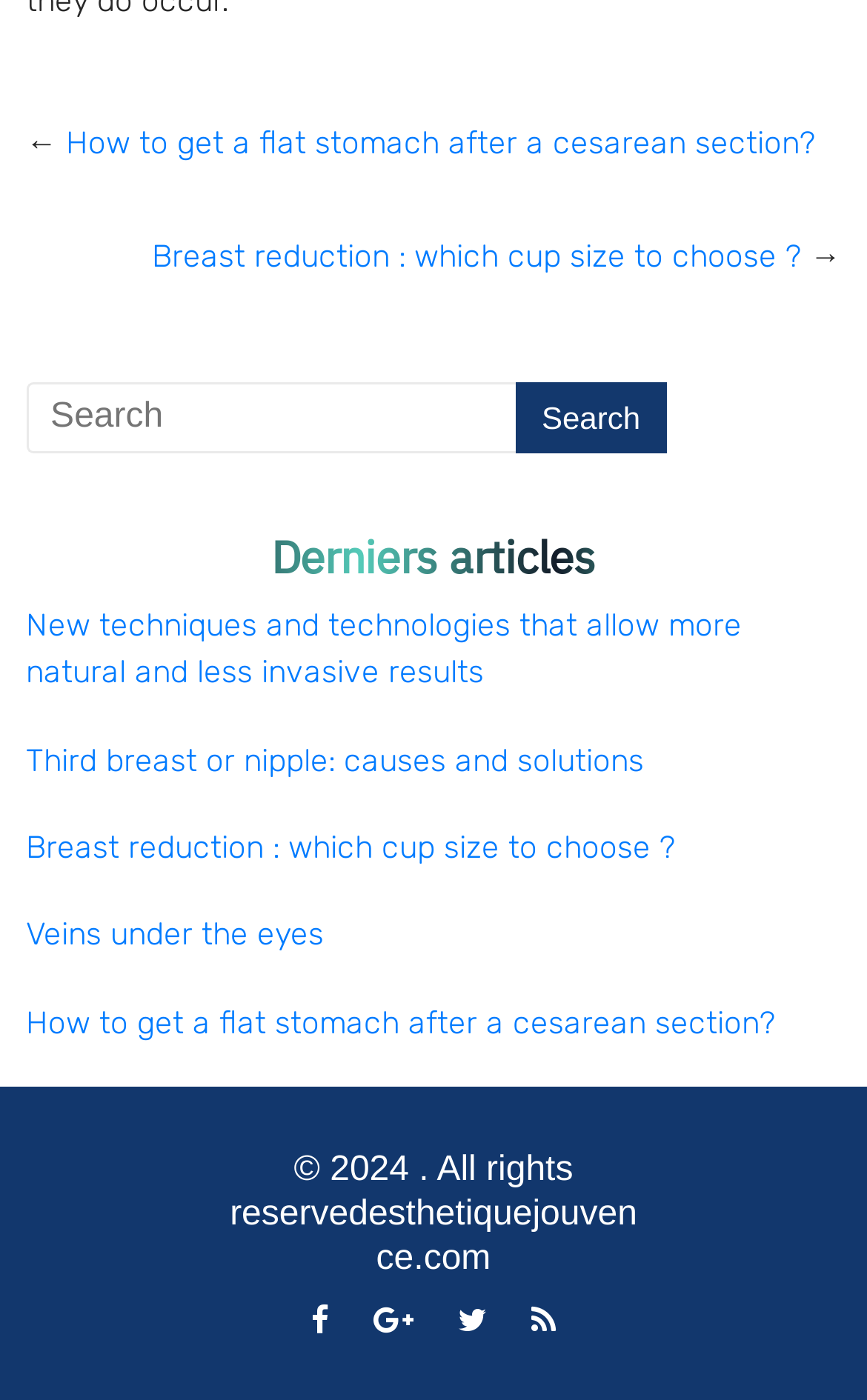Provide a brief response using a word or short phrase to this question:
What is the position of the 'Search' button?

Top-right